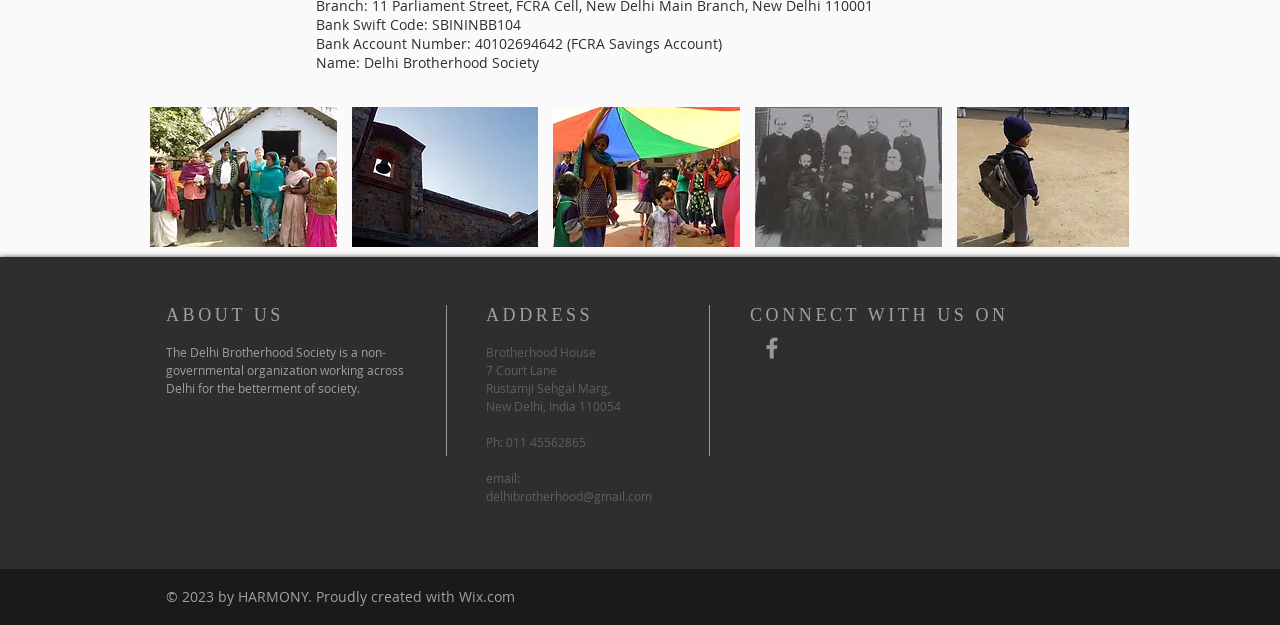Locate the bounding box for the described UI element: "aria-label="Grey Facebook Icon"". Ensure the coordinates are four float numbers between 0 and 1, formatted as [left, top, right, bottom].

[0.592, 0.534, 0.614, 0.579]